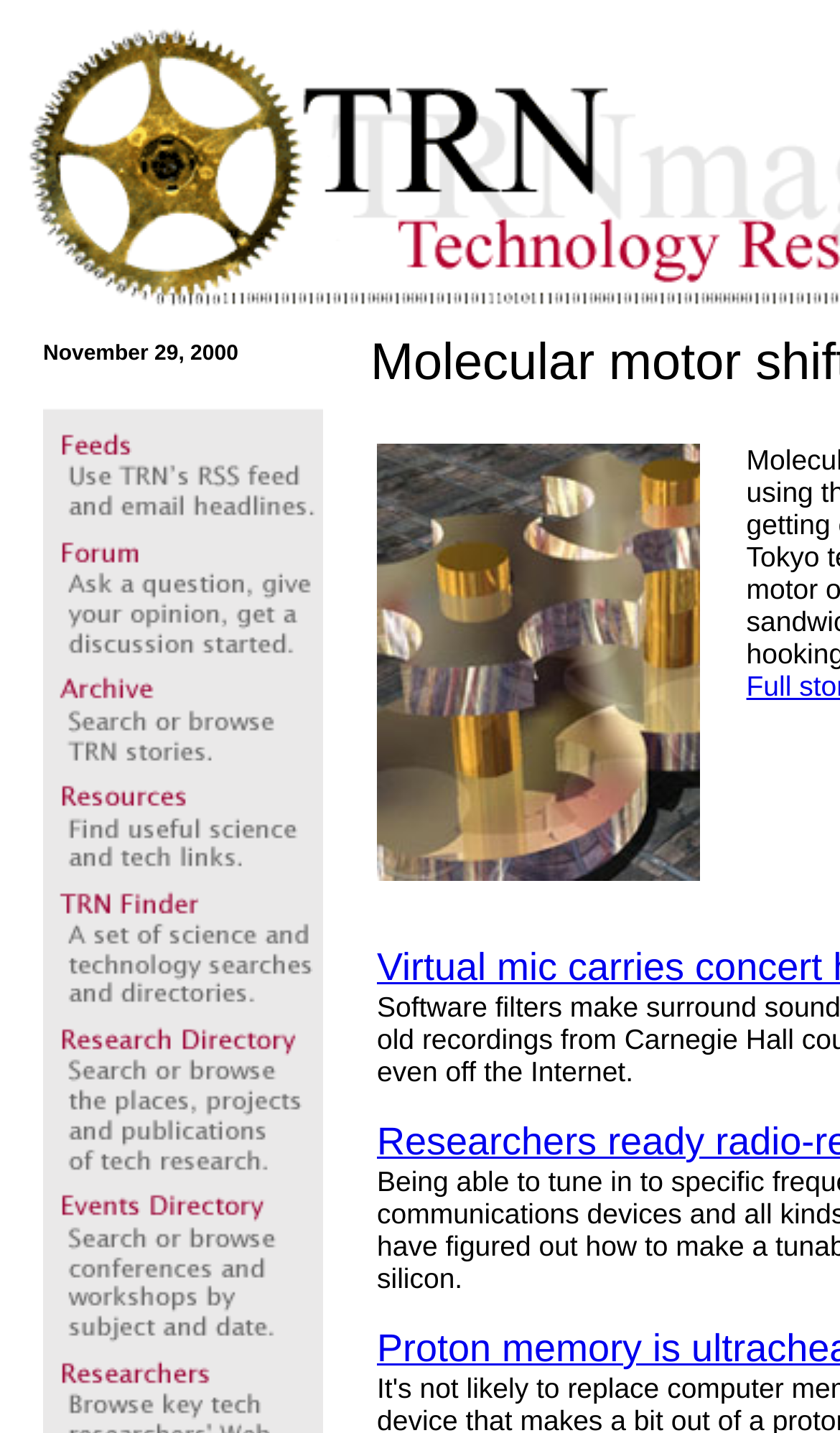What is the date mentioned on the webpage?
Answer the question with a detailed and thorough explanation.

I found the date 'November 29, 2000' mentioned in the LayoutTableCell element with bounding box coordinates [0.051, 0.233, 0.385, 0.256].